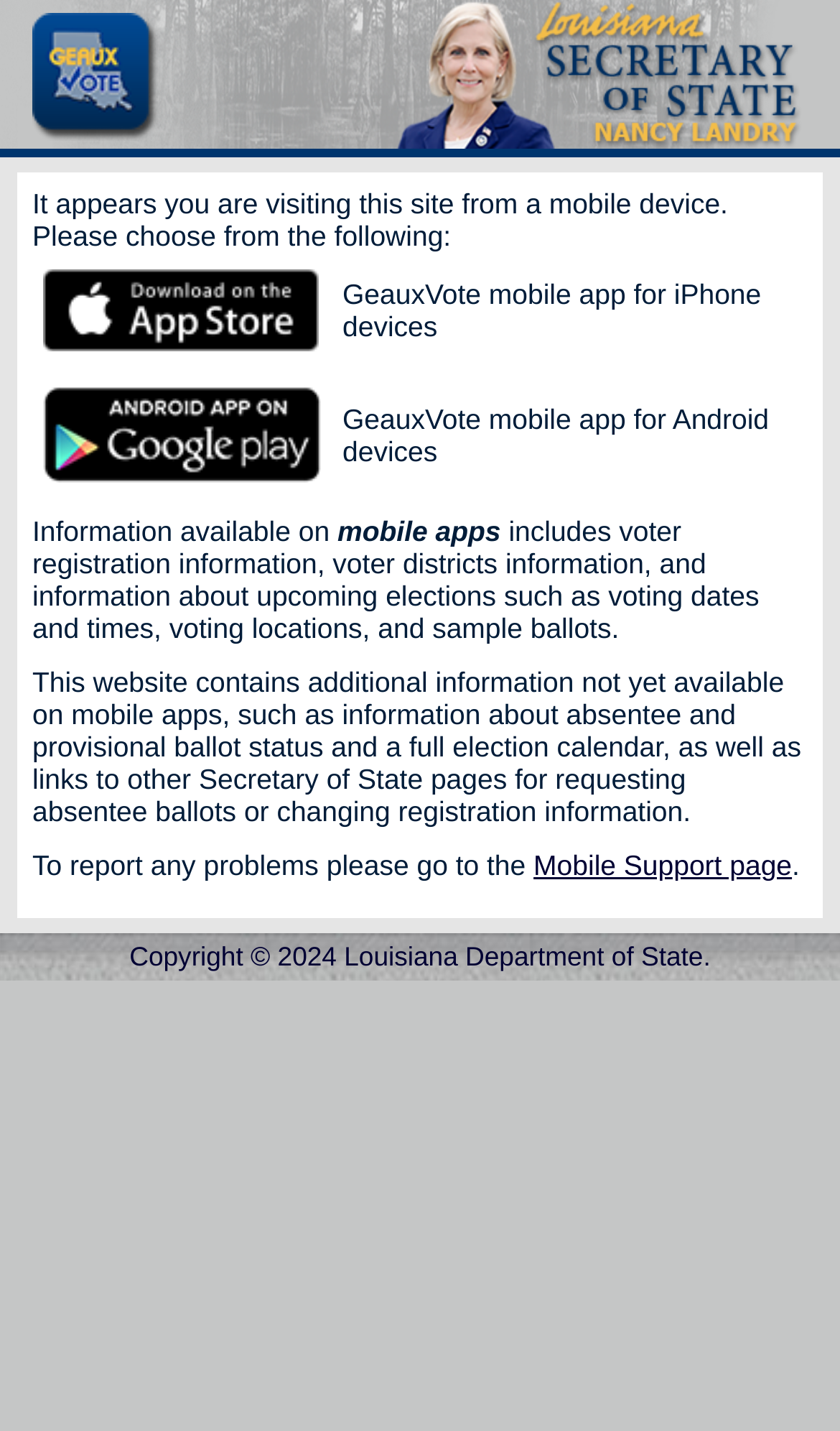Where can users report problems?
Identify the answer in the screenshot and reply with a single word or phrase.

Mobile Support page